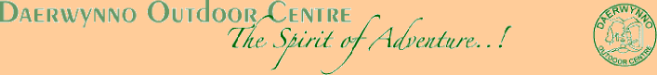What is the focus of the Daerwynno Outdoor Centre?
Please provide a single word or phrase in response based on the screenshot.

Outdoor activities and exploration